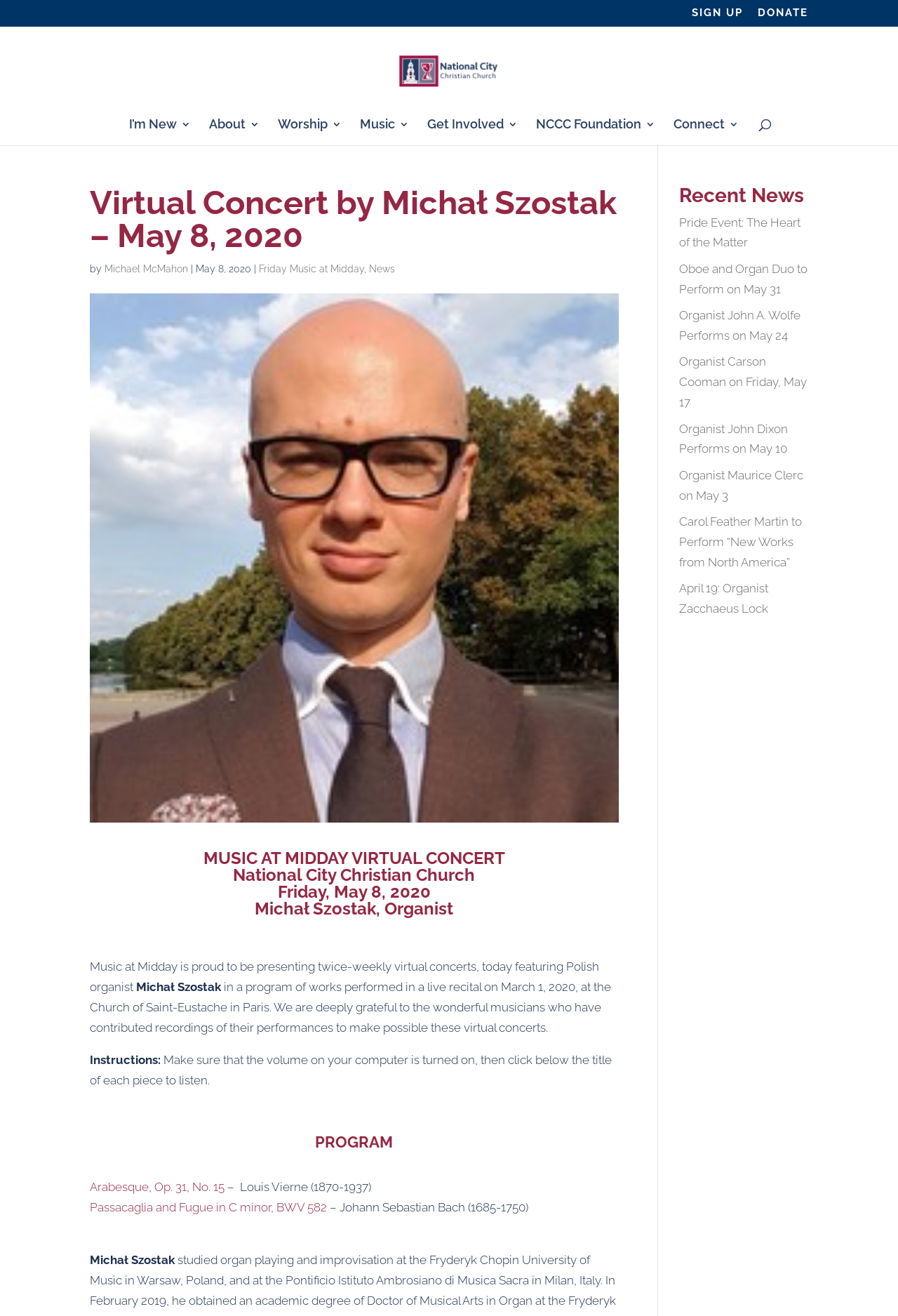Pinpoint the bounding box coordinates for the area that should be clicked to perform the following instruction: "Search for something on the website".

[0.053, 0.019, 0.953, 0.021]